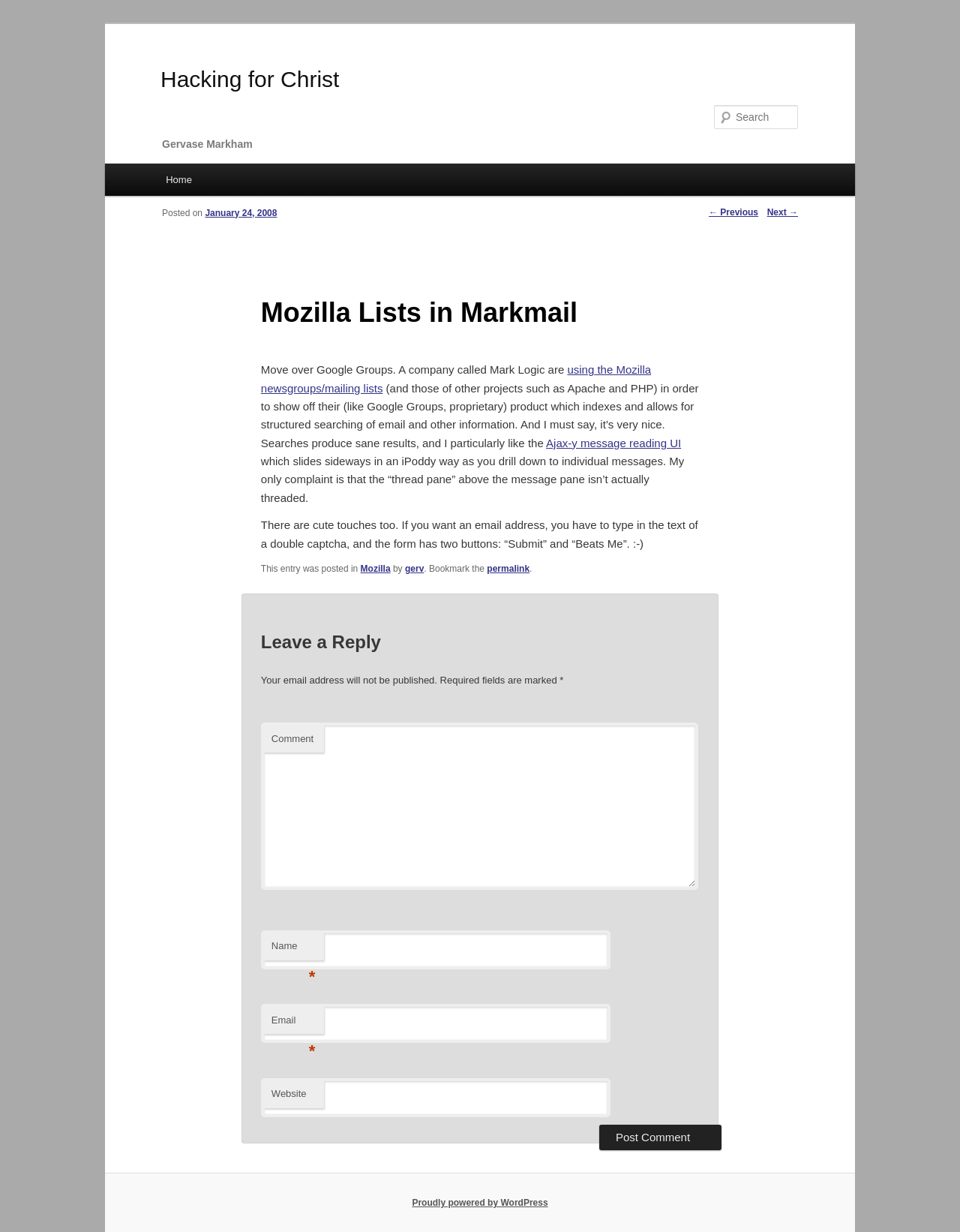Please identify the primary heading of the webpage and give its text content.

Hacking for Christ